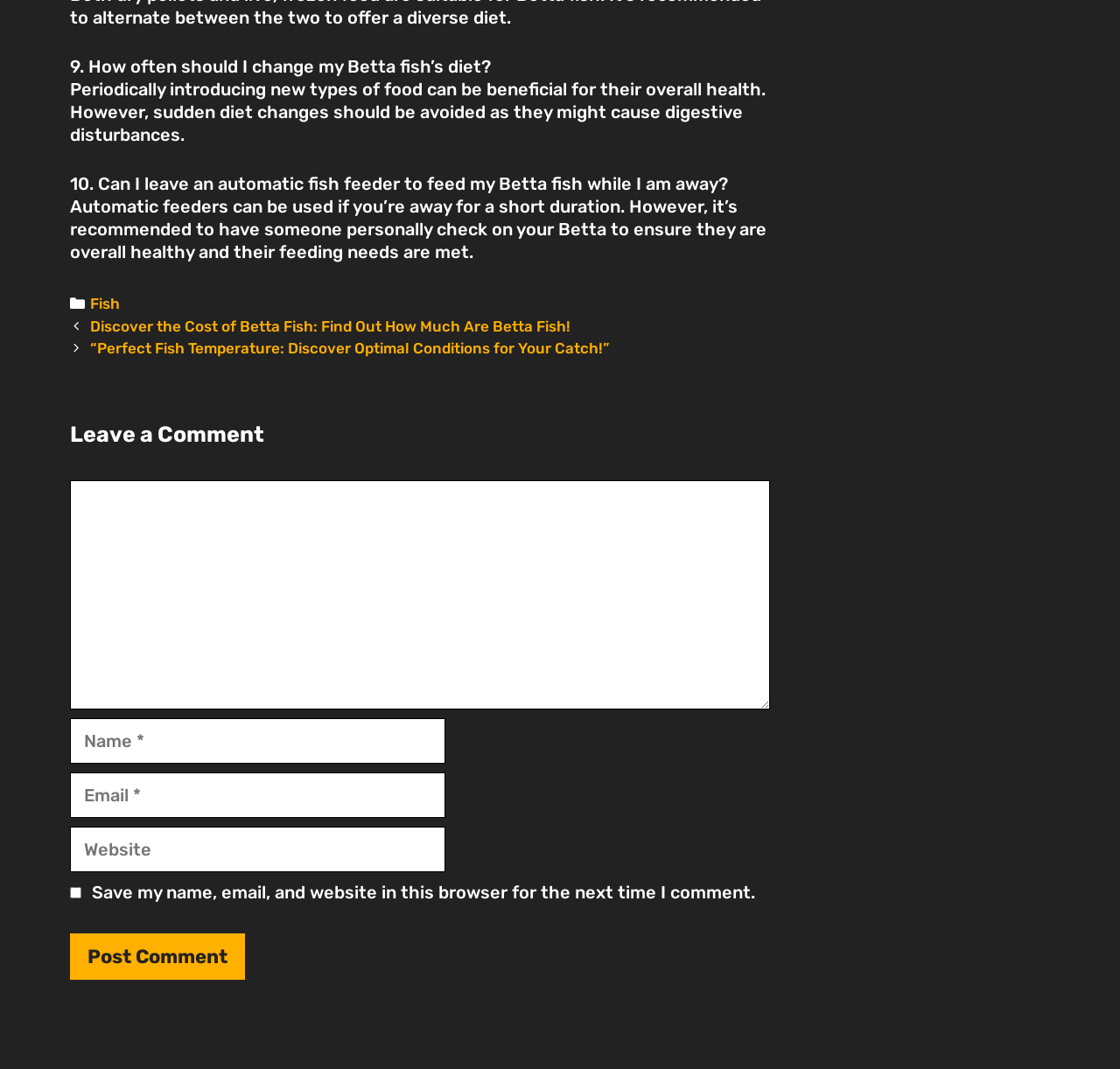What is the purpose of the 'Save my name, email, and website in this browser' checkbox?
Use the image to give a comprehensive and detailed response to the question.

The checkbox is labeled 'Save my name, email, and website in this browser for the next time I comment', implying that its purpose is to save the user's information for future comments.